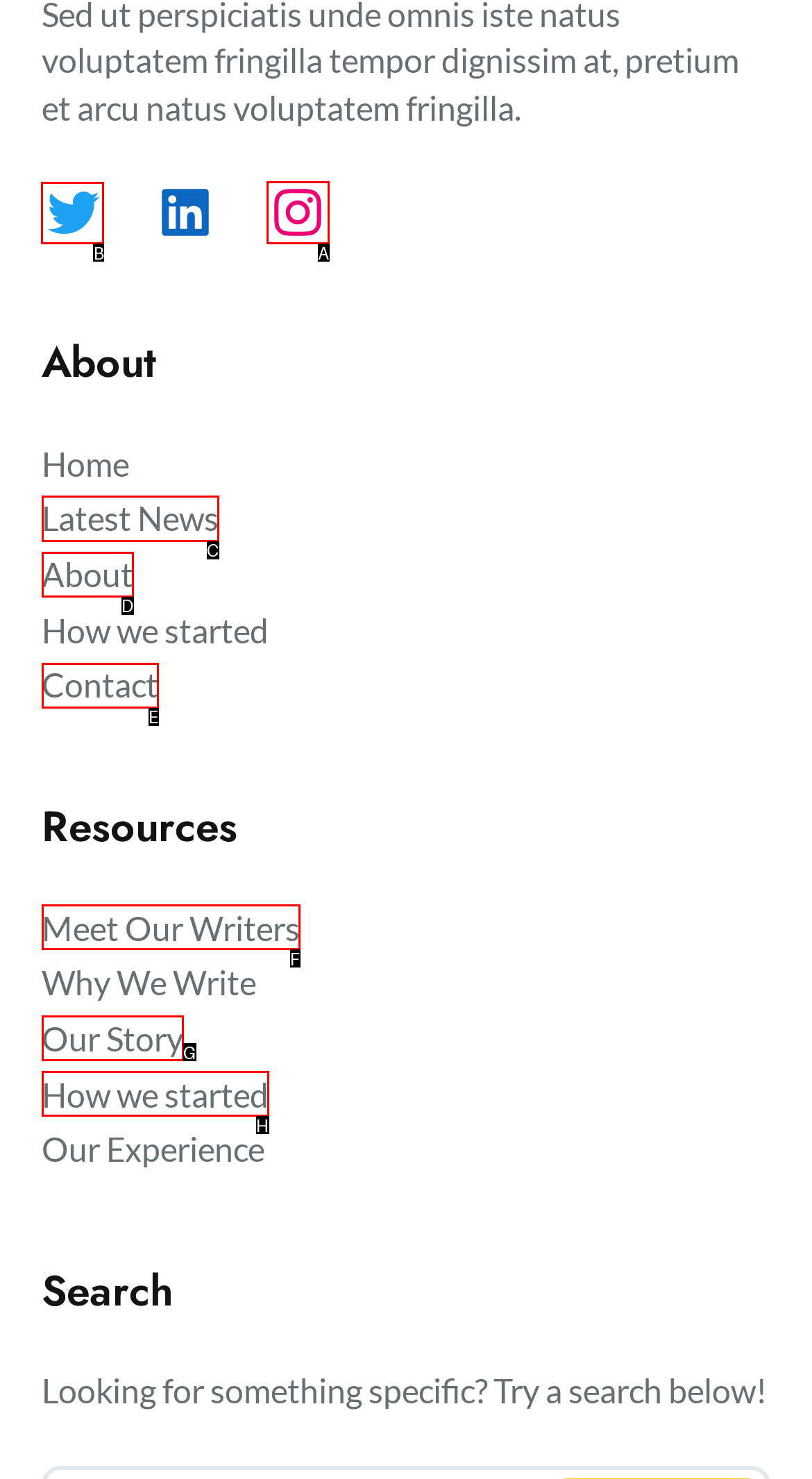Please identify the correct UI element to click for the task: Click on Twitter Respond with the letter of the appropriate option.

B